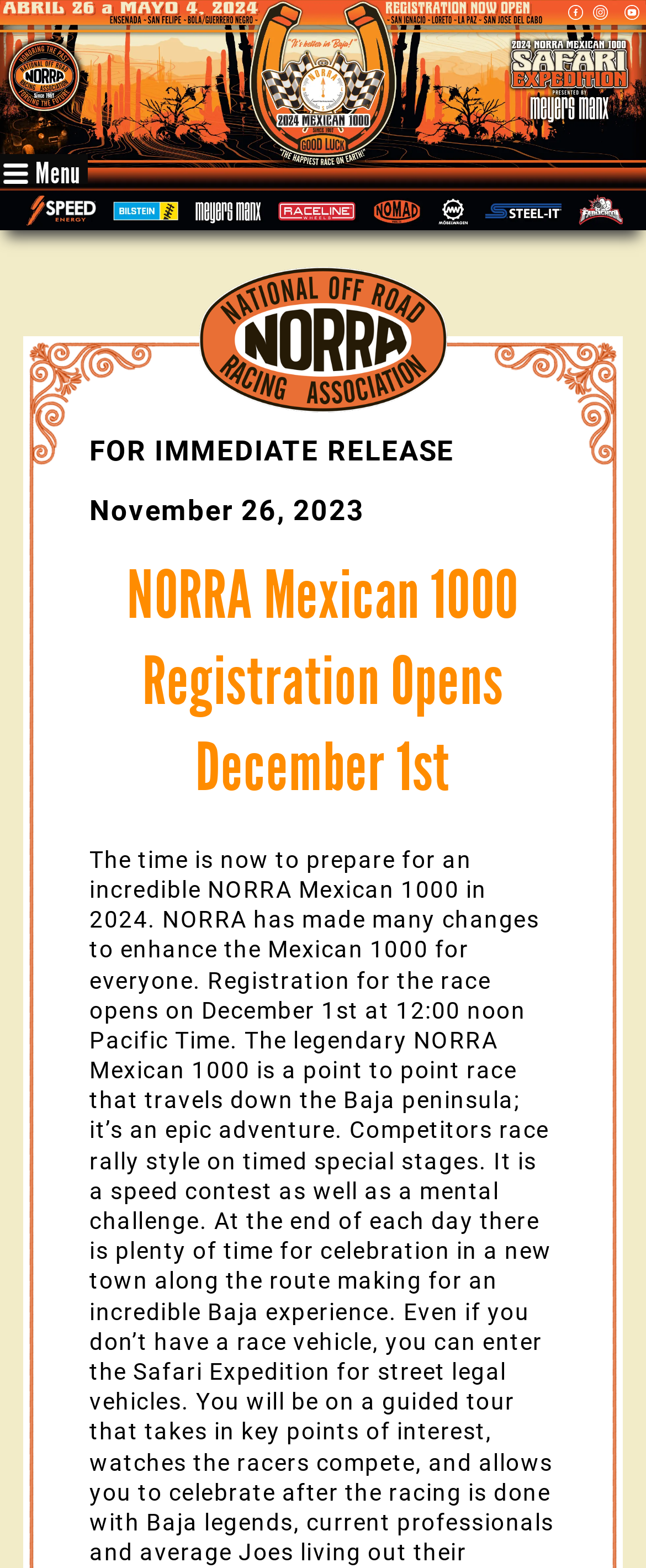What social media platforms are linked on the page?
Give a one-word or short phrase answer based on the image.

Facebook, Instagram, Youtube